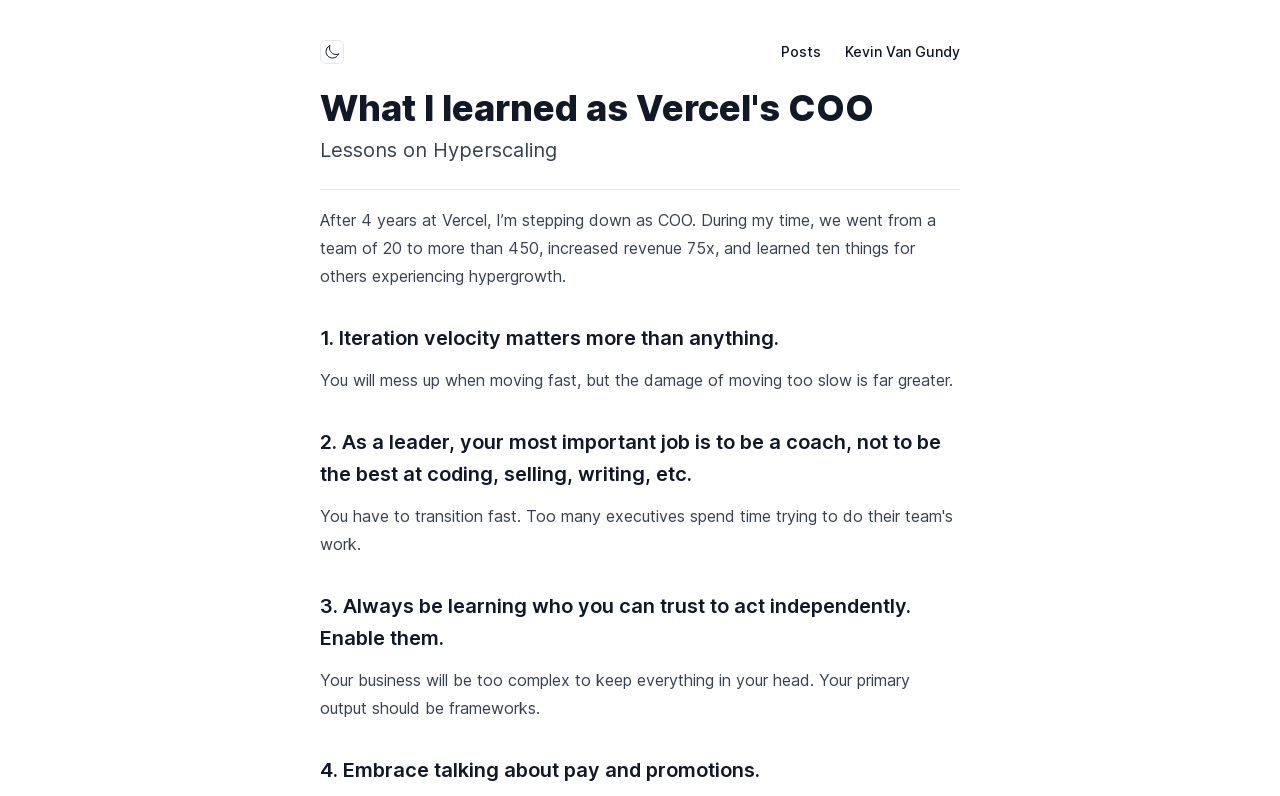What is the primary job of a leader according to the author?
Kindly offer a comprehensive and detailed response to the question.

The answer can be inferred from the text 'As a leader, your most important job is to be a coach, not to be the best at coding, selling, writing, etc.' which suggests that the author believes the primary job of a leader is to be a coach.